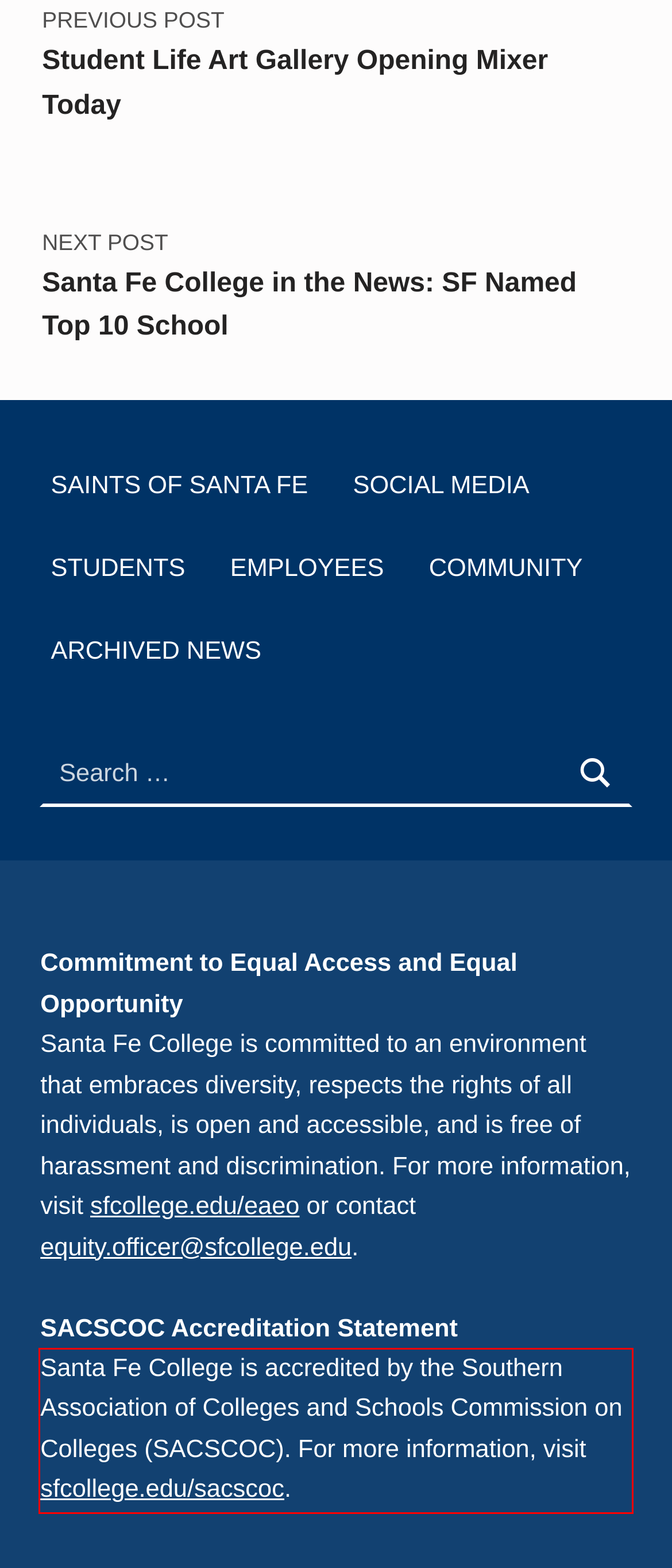You have a screenshot of a webpage, and there is a red bounding box around a UI element. Utilize OCR to extract the text within this red bounding box.

Santa Fe College is accredited by the Southern Association of Colleges and Schools Commission on Colleges (SACSCOC). For more information, visit sfcollege.edu/sacscoc.